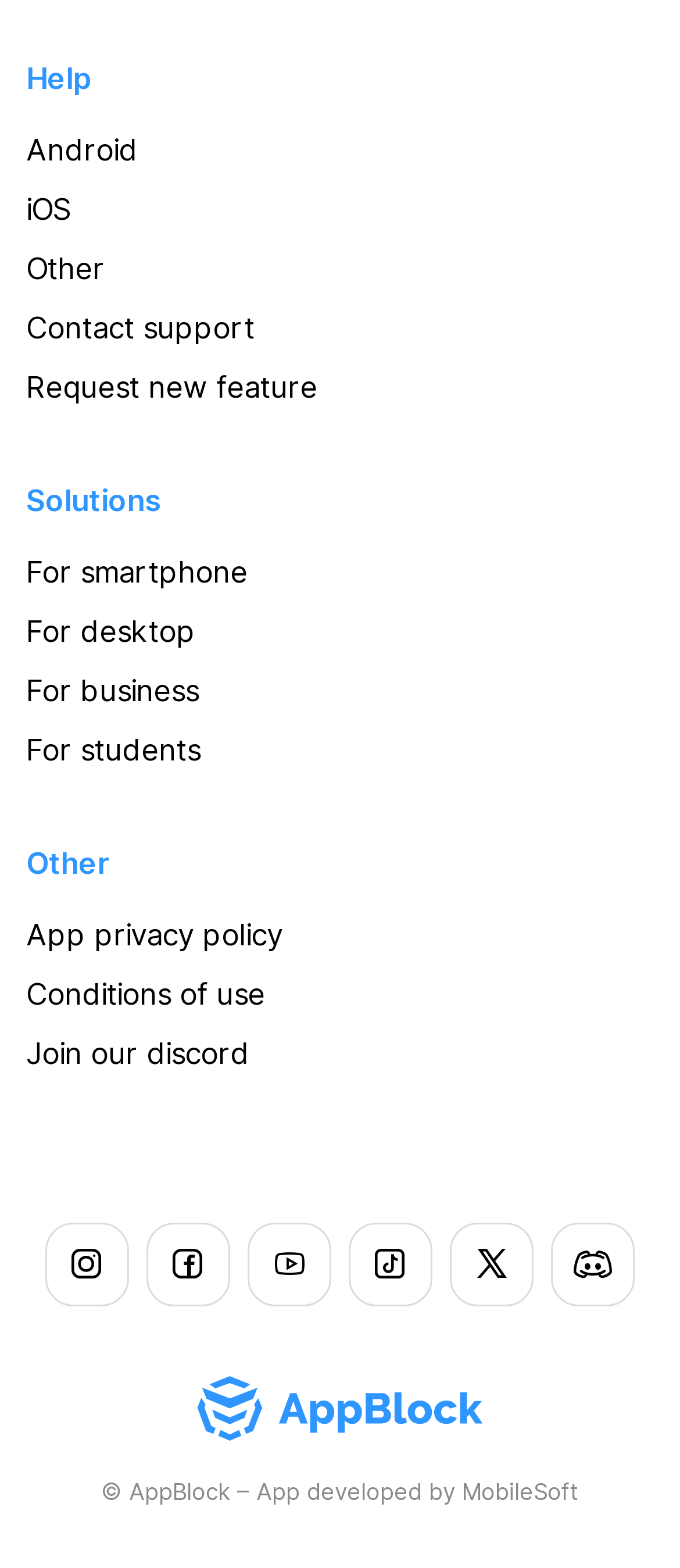How many social media links are there?
Provide a concise answer using a single word or phrase based on the image.

5